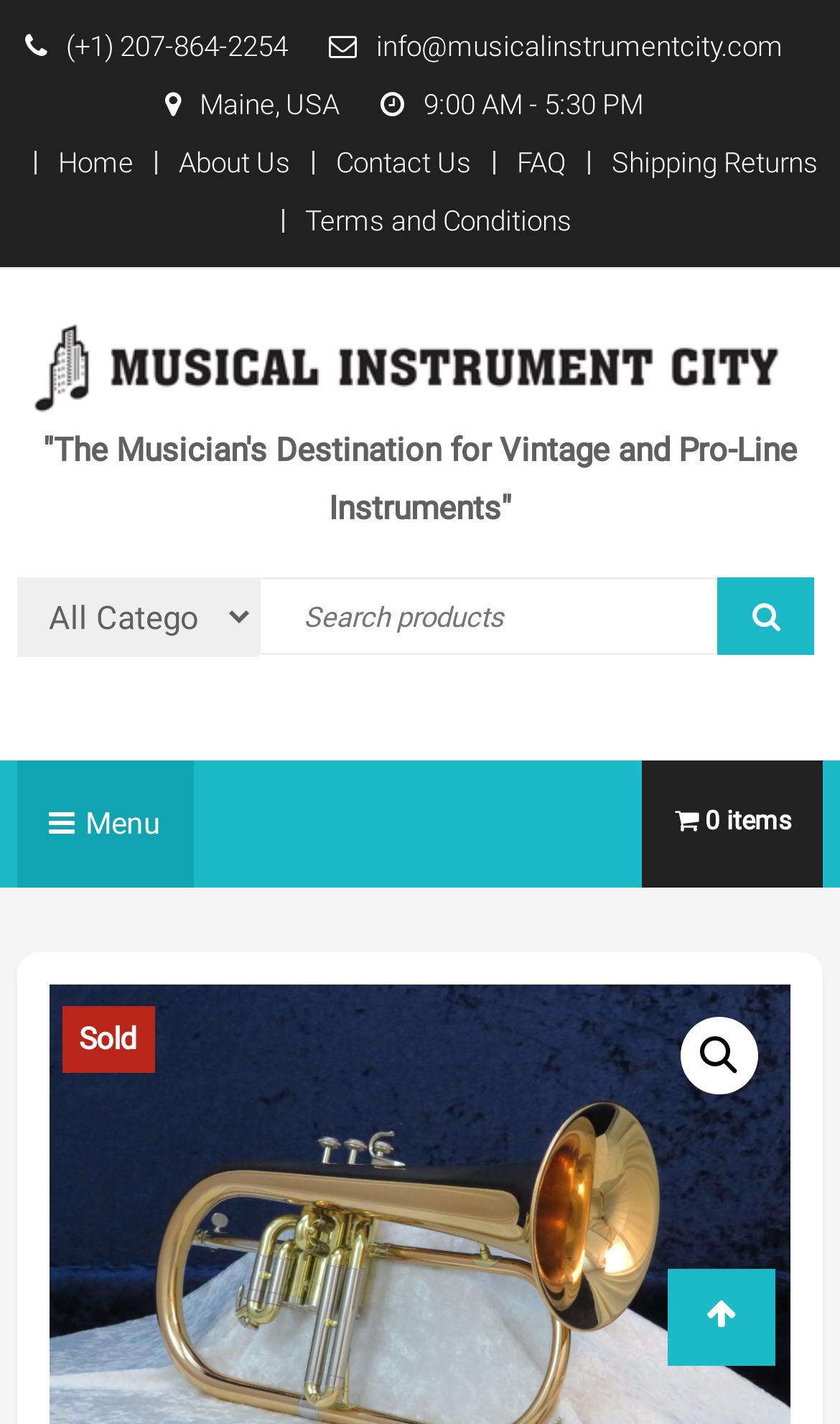Using the information in the image, give a comprehensive answer to the question: 
What is the search button icon?

I found the search button icon by looking at the search bar in the middle section of the webpage. The search button is represented by an icon with the Unicode character '', which is a magnifying glass icon.